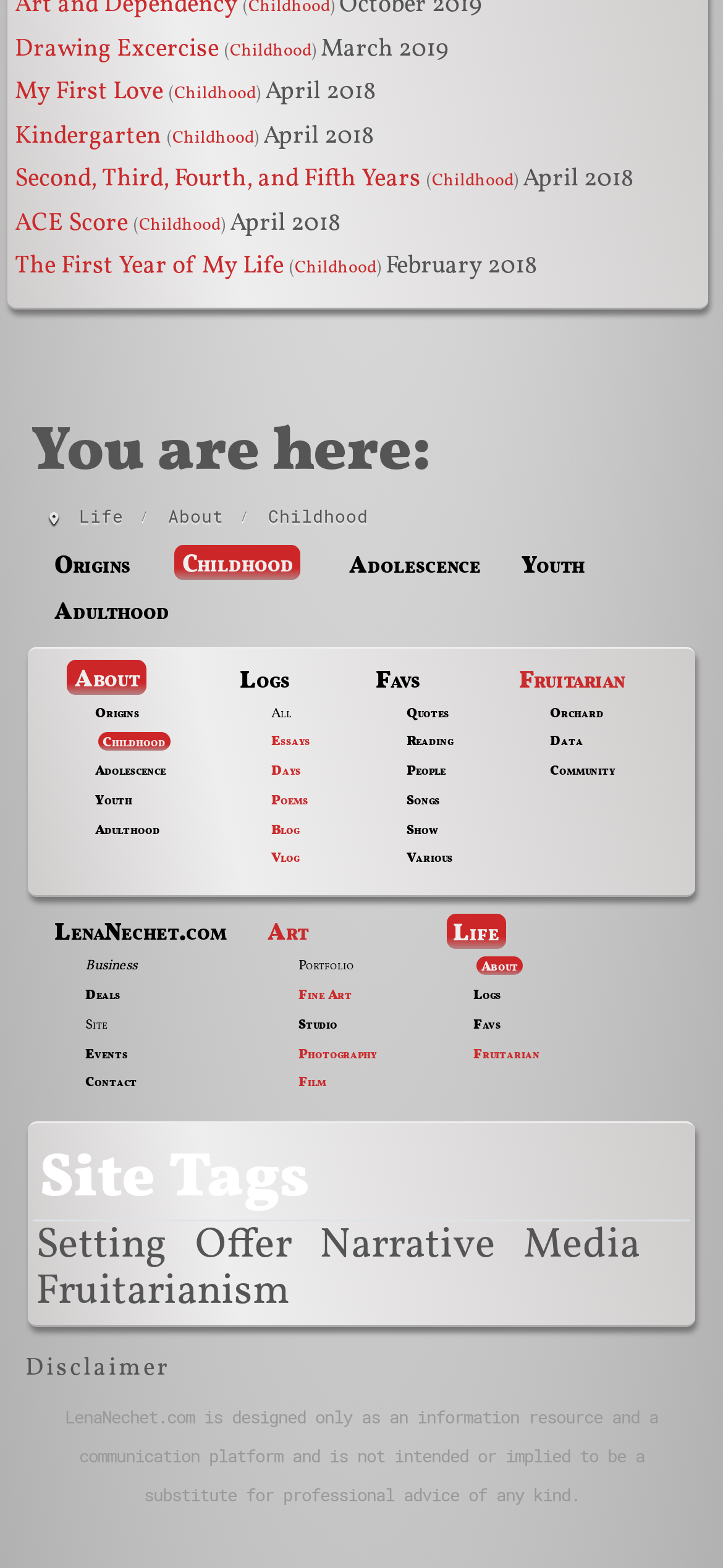Find the bounding box coordinates of the element to click in order to complete this instruction: "View 'My First Love'". The bounding box coordinates must be four float numbers between 0 and 1, denoted as [left, top, right, bottom].

[0.02, 0.048, 0.225, 0.067]